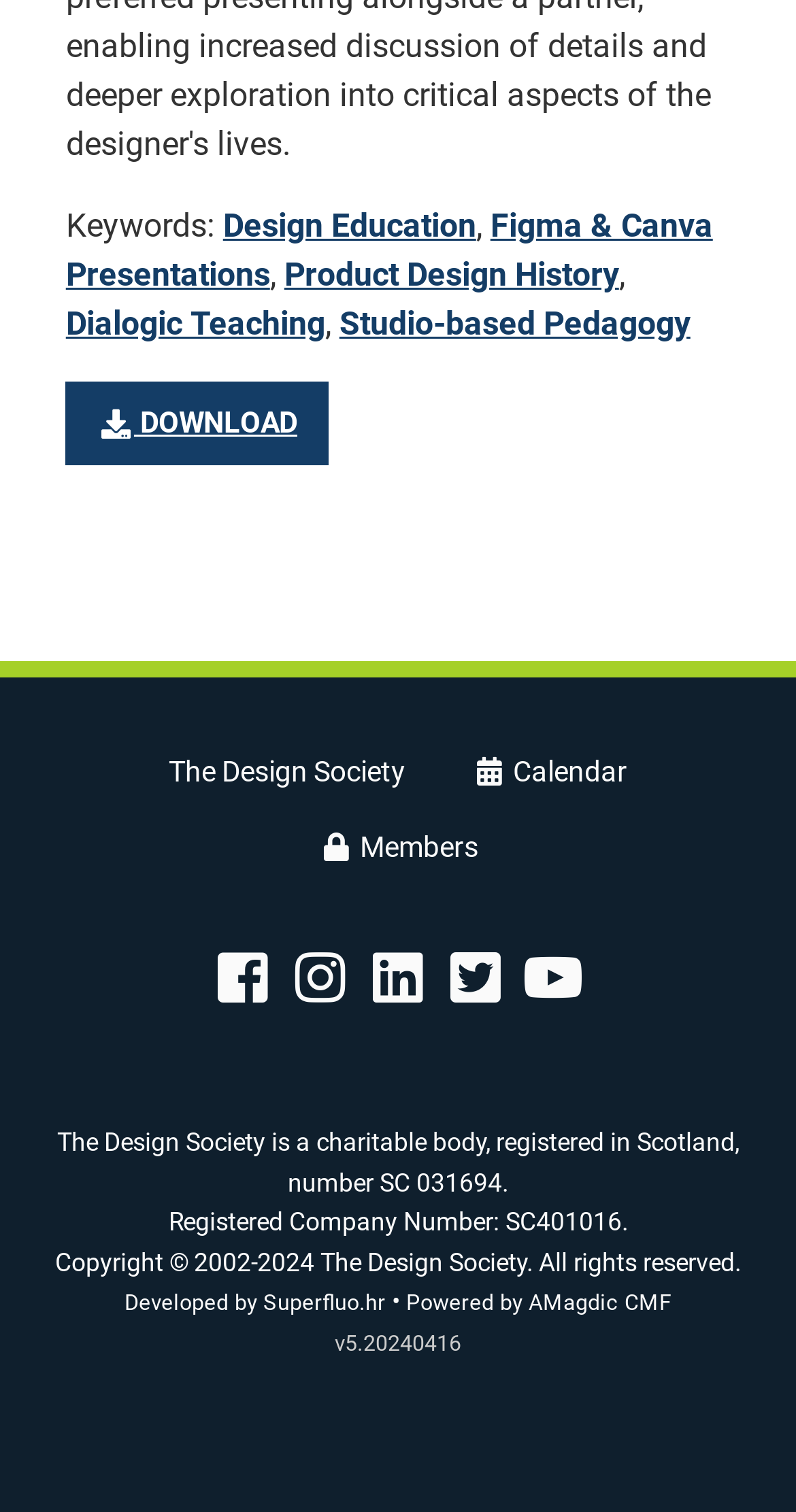Locate and provide the bounding box coordinates for the HTML element that matches this description: "Calendar".

[0.551, 0.486, 0.829, 0.535]